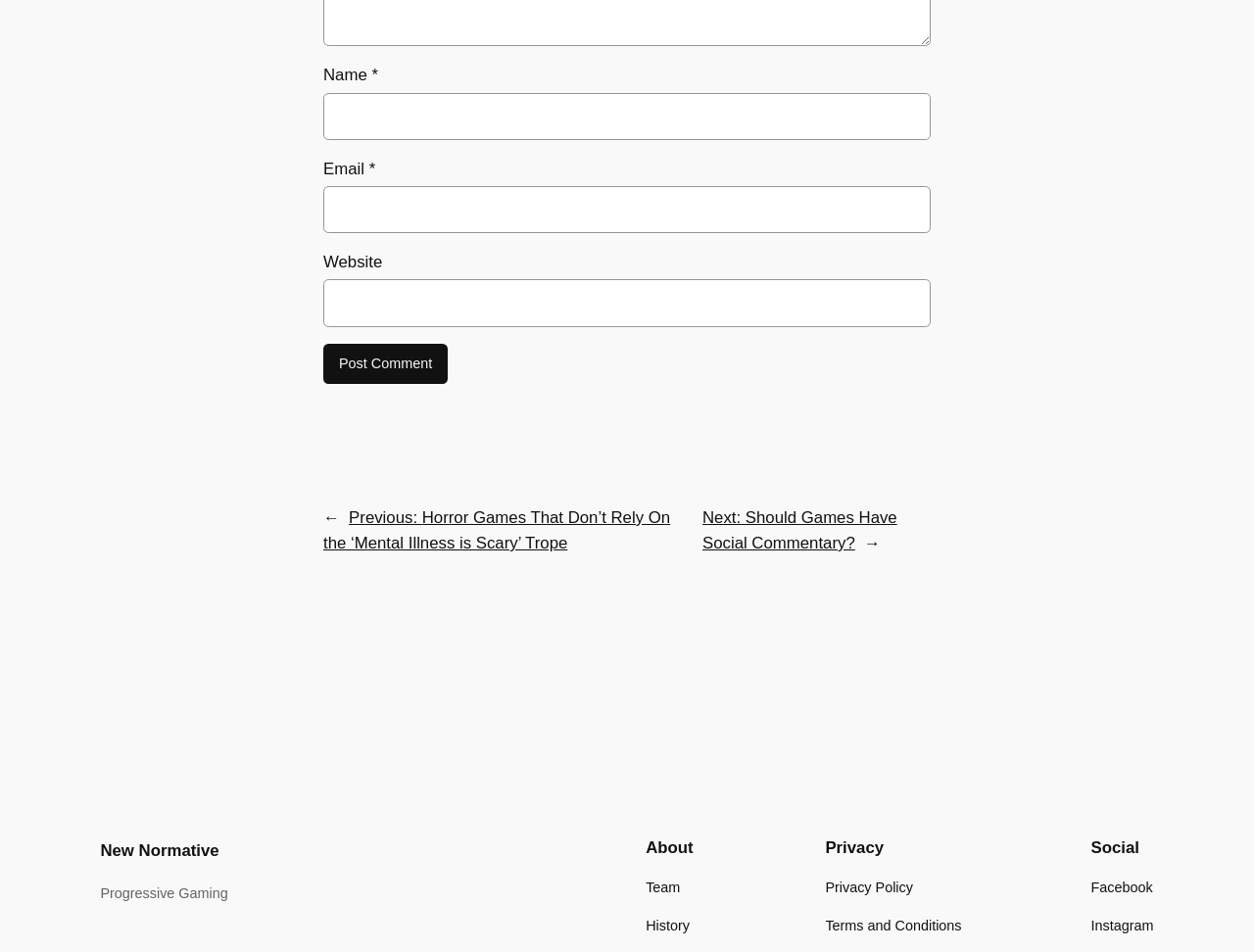Identify the bounding box coordinates of the region that needs to be clicked to carry out this instruction: "Go to the previous post". Provide these coordinates as four float numbers ranging from 0 to 1, i.e., [left, top, right, bottom].

[0.258, 0.534, 0.534, 0.58]